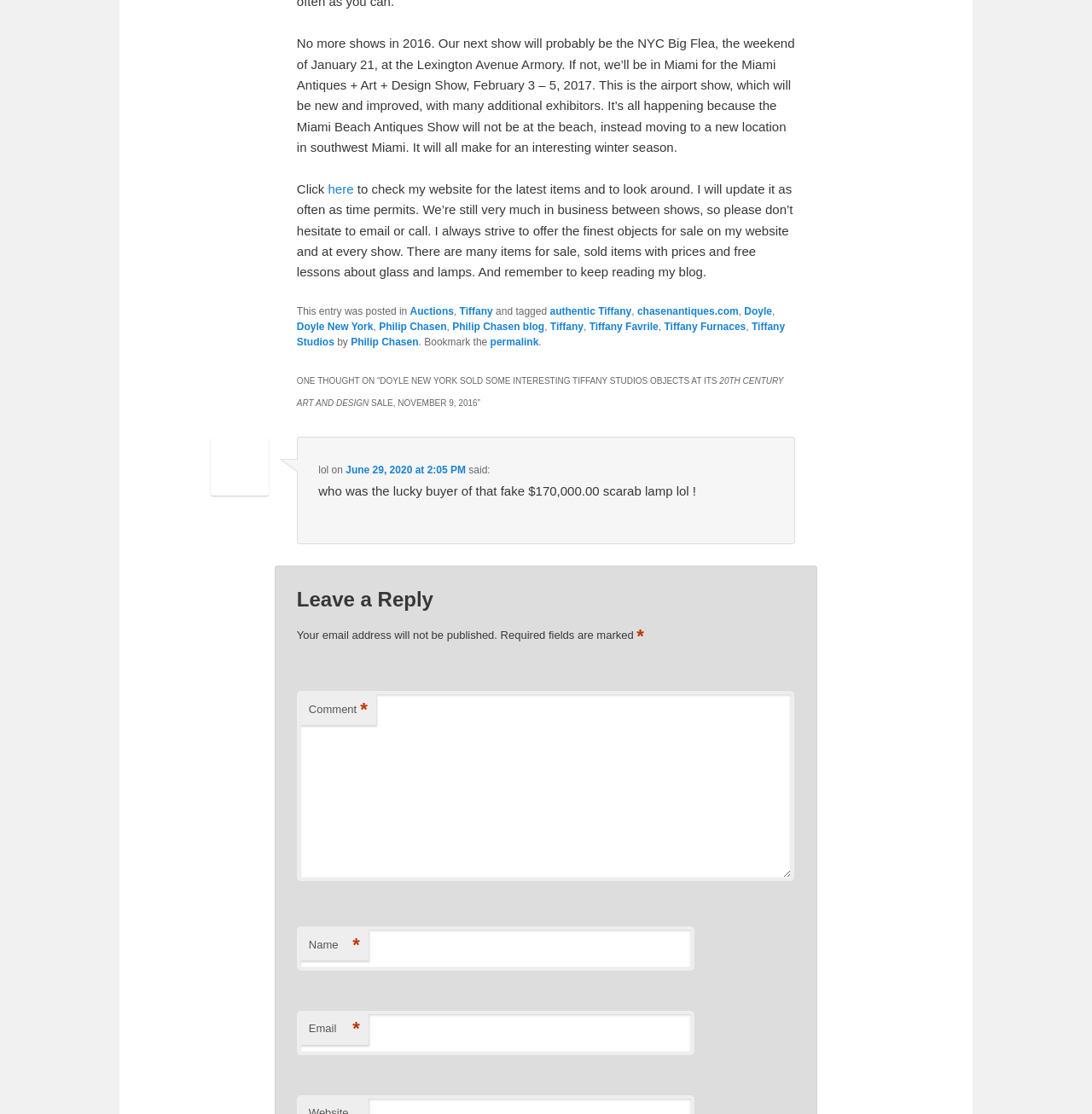Determine the bounding box coordinates of the area to click in order to meet this instruction: "Click here to check the website for the latest items".

[0.3, 0.163, 0.324, 0.176]